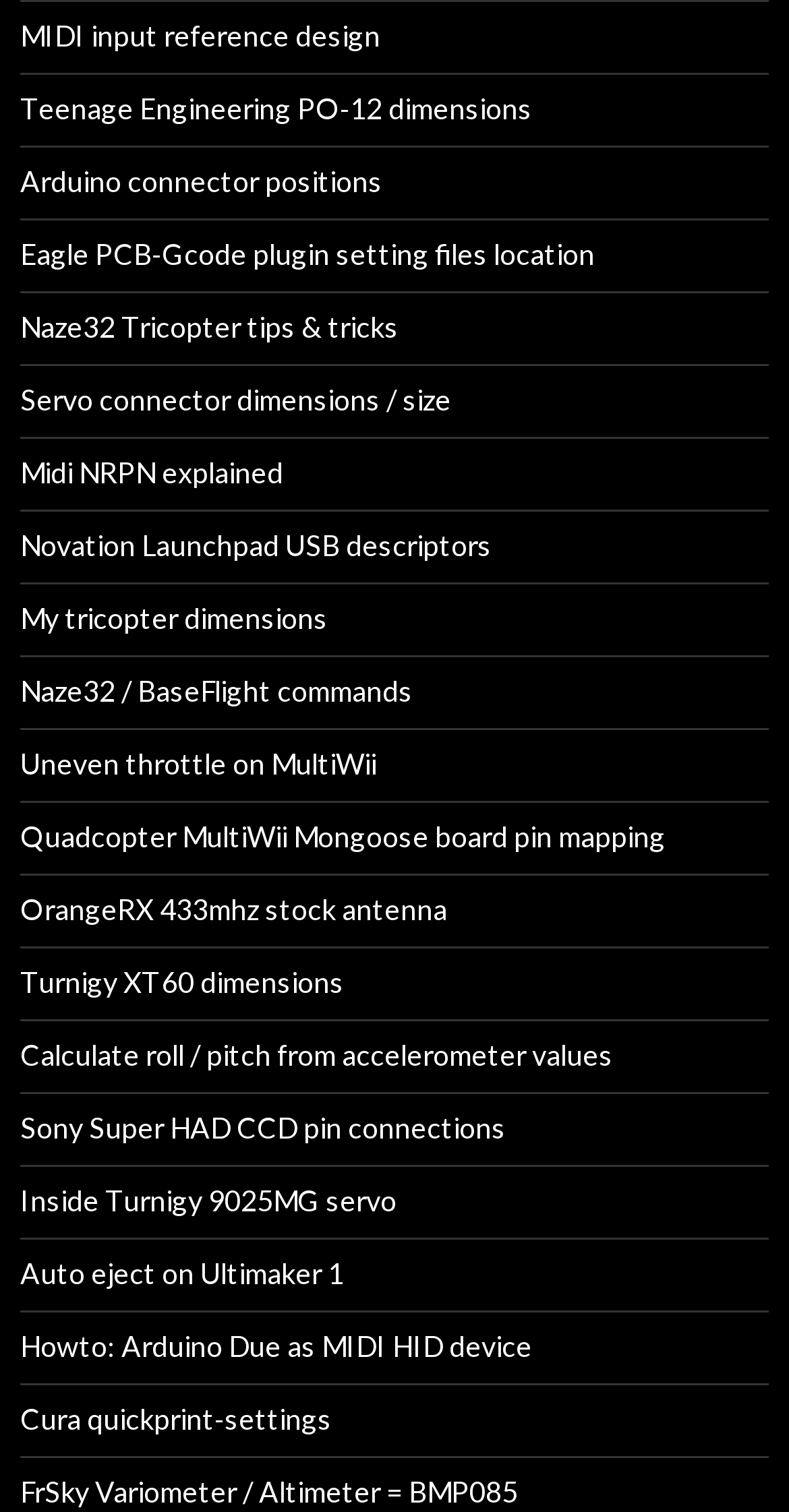Please identify the bounding box coordinates of the clickable area that will fulfill the following instruction: "Read about Naze32 Tricopter tips & tricks". The coordinates should be in the format of four float numbers between 0 and 1, i.e., [left, top, right, bottom].

[0.026, 0.205, 0.505, 0.227]